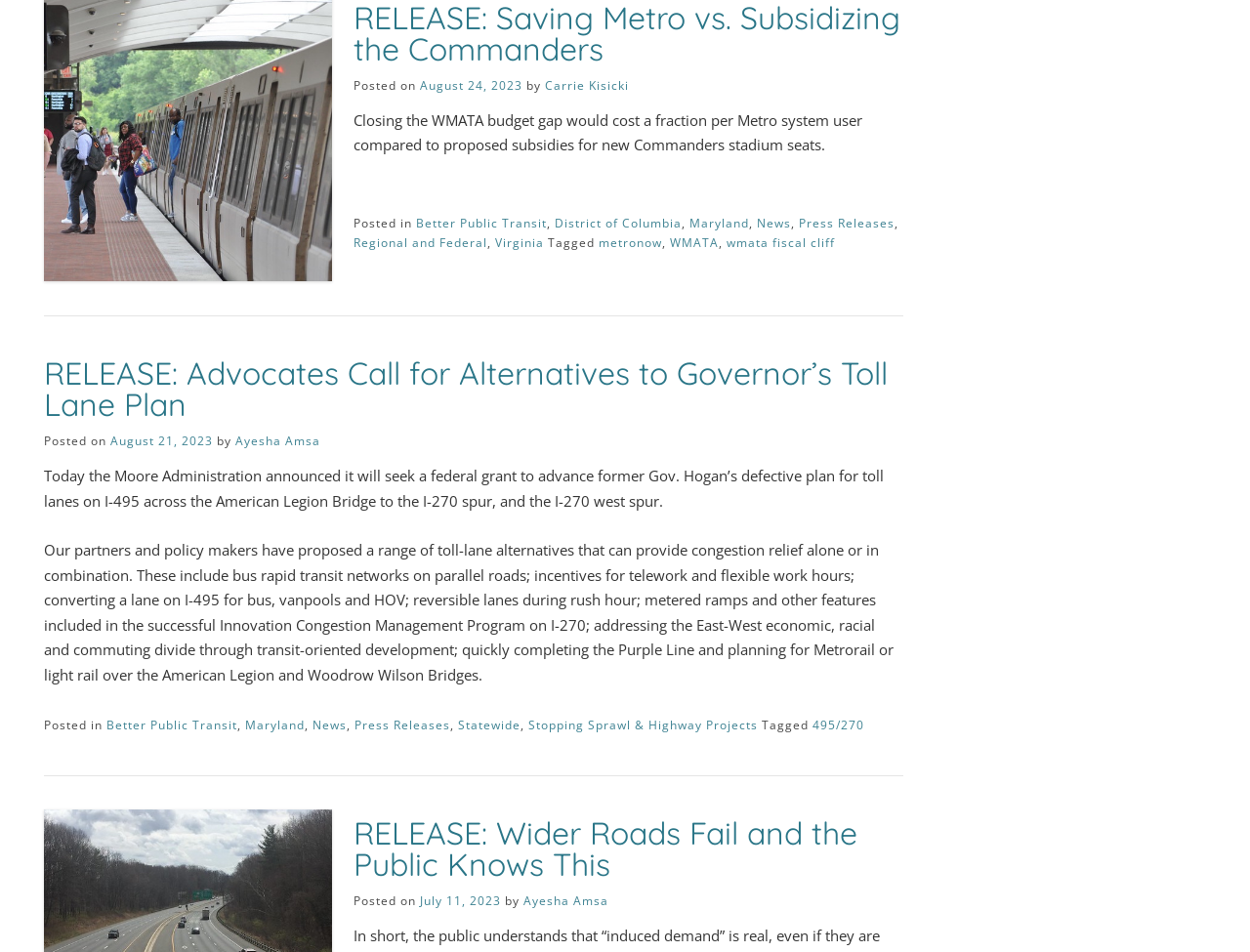Determine the bounding box coordinates of the UI element described below. Use the format (top-left x, top-left y, bottom-right x, bottom-right y) with floating point numbers between 0 and 1: Stopping Sprawl & Highway Projects

[0.423, 0.753, 0.606, 0.771]